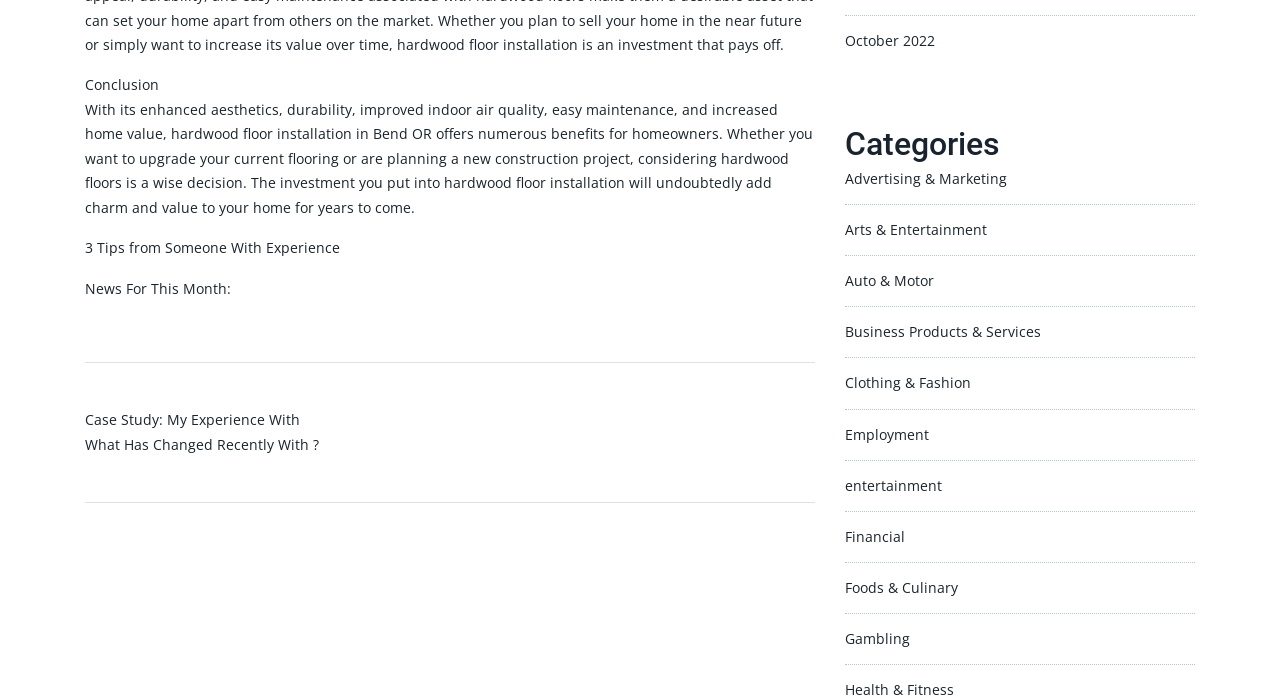Identify the bounding box coordinates necessary to click and complete the given instruction: "click on 3 Tips from Someone With Experience".

[0.066, 0.341, 0.266, 0.368]